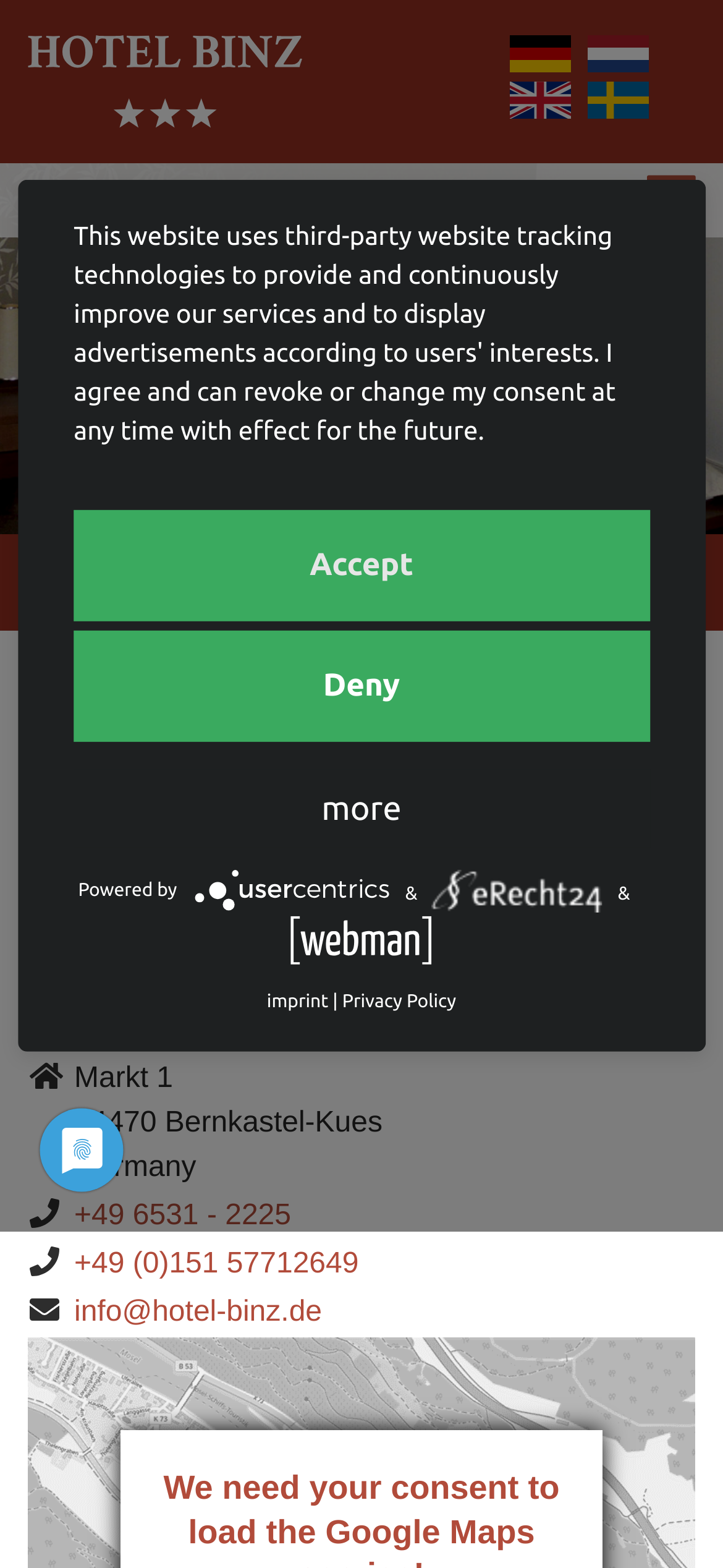Determine the bounding box coordinates of the section to be clicked to follow the instruction: "Navigate to the contact and arrival page". The coordinates should be given as four float numbers between 0 and 1, formatted as [left, top, right, bottom].

[0.038, 0.45, 0.962, 0.563]